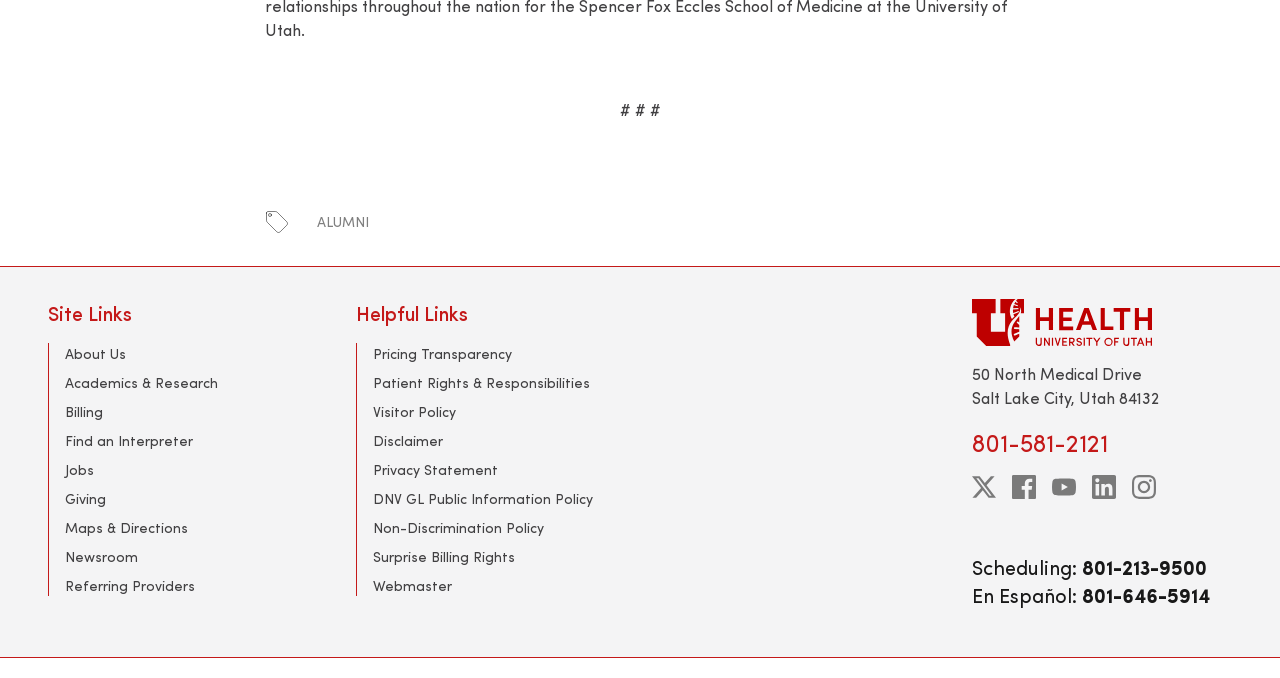Provide the bounding box coordinates of the area you need to click to execute the following instruction: "Click on UofU Health logo".

[0.759, 0.44, 0.962, 0.51]